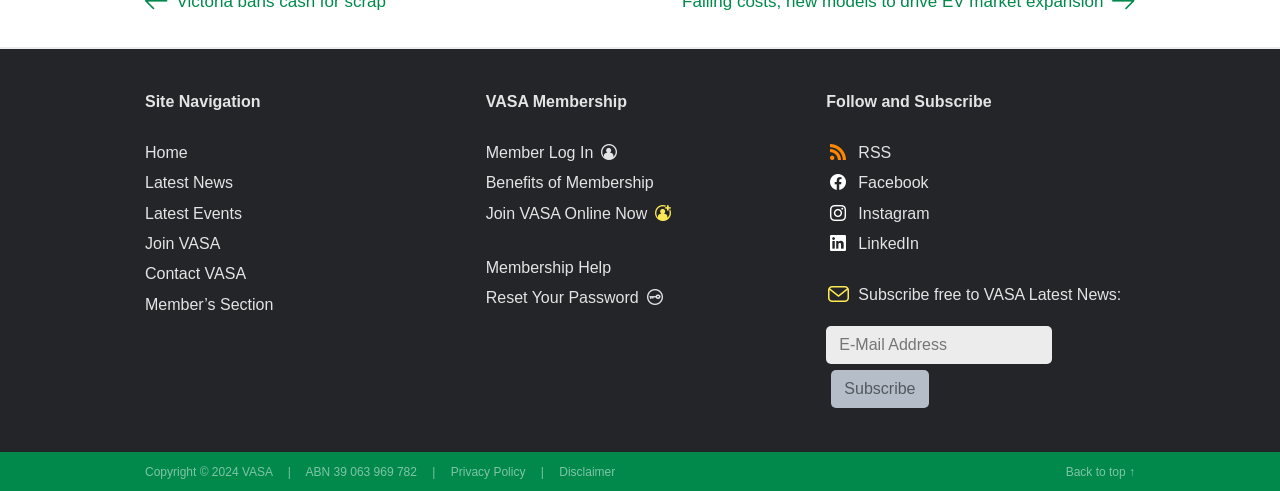Please determine the bounding box coordinates of the area that needs to be clicked to complete this task: 'Click on Home'. The coordinates must be four float numbers between 0 and 1, formatted as [left, top, right, bottom].

[0.113, 0.287, 0.147, 0.336]